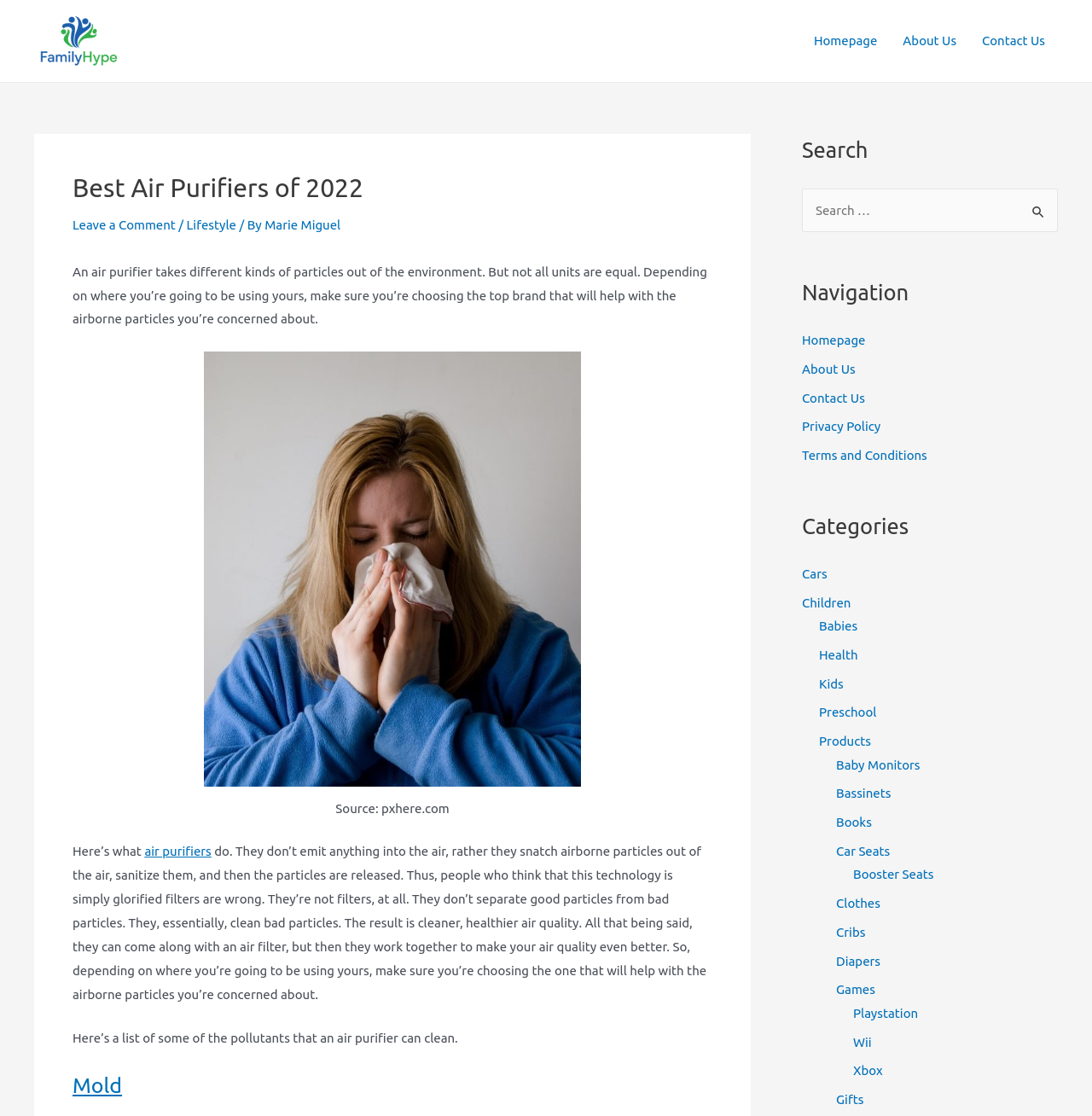Can you provide the bounding box coordinates for the element that should be clicked to implement the instruction: "Click on the 'Contact Us' button"?

[0.888, 0.006, 0.969, 0.067]